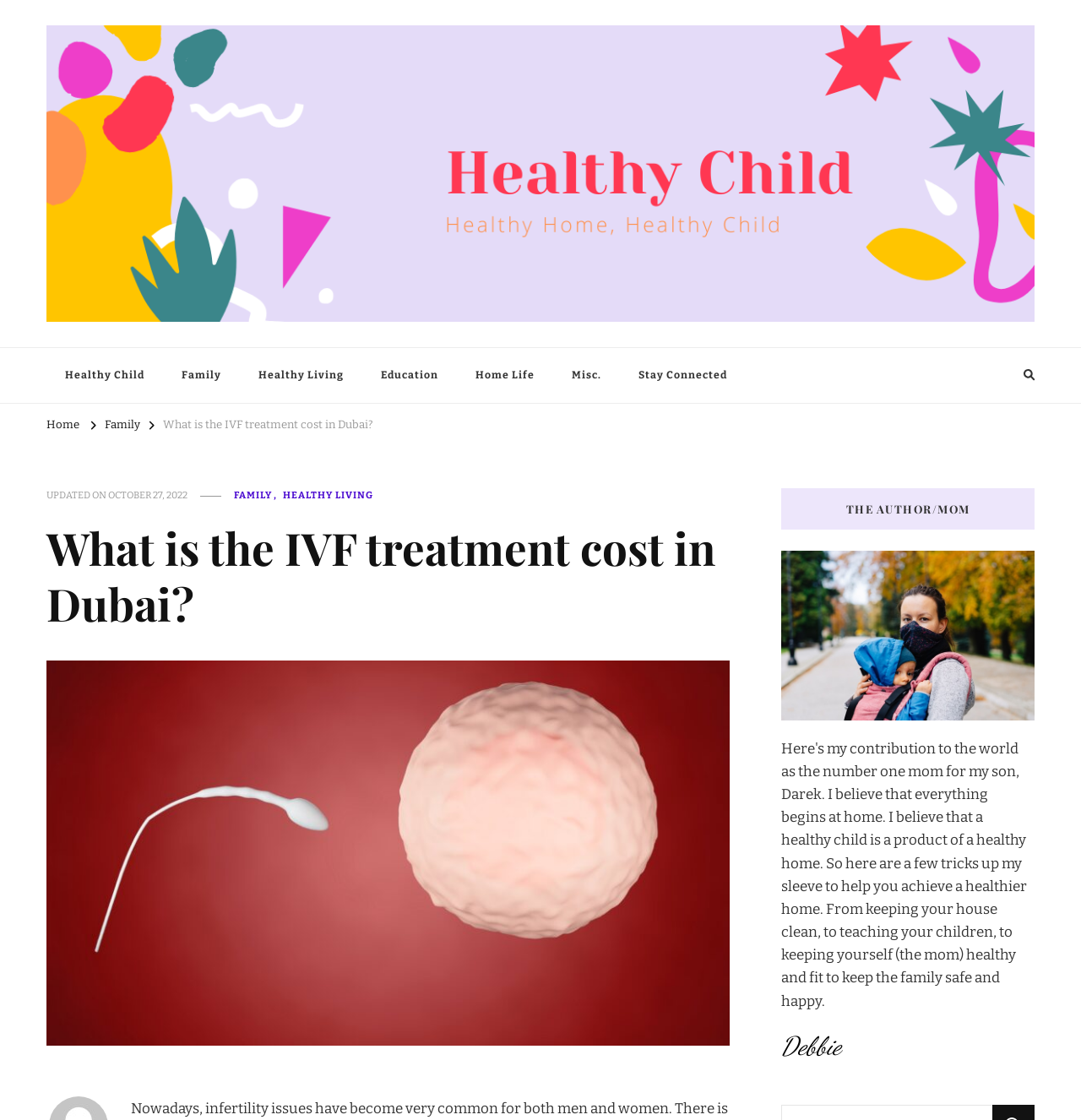What are the categories listed under 'Mobile'?
Using the image, give a concise answer in the form of a single word or short phrase.

Family, Healthy Living, etc.